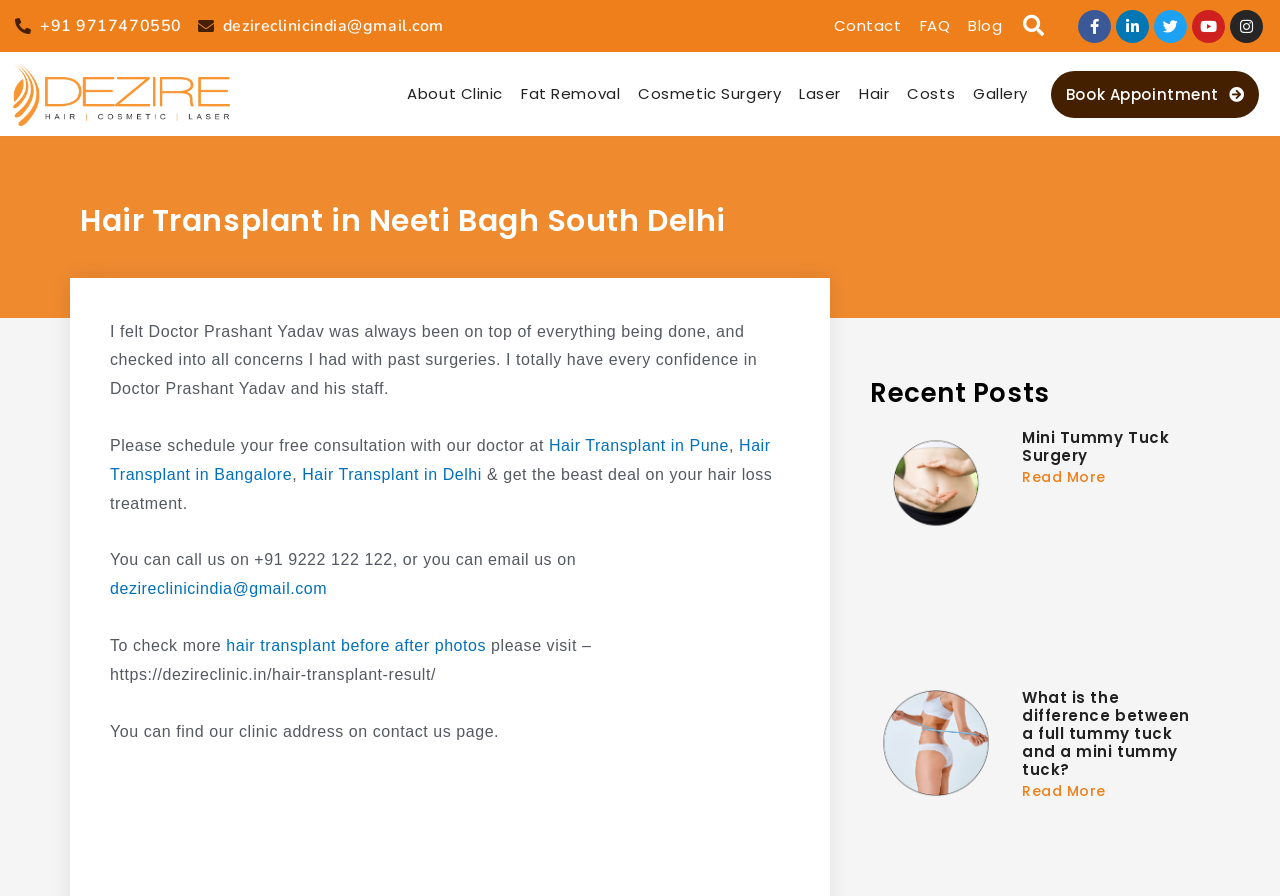Explain in detail what is displayed on the webpage.

This webpage is about Dezire Clinic, a hair transplant clinic in Neeti Bagh, South Delhi. At the top, there is a navigation menu with links to "Contact", "FAQ", "Blog", and social media icons. Below the navigation menu, there is a search bar with a "Search" button.

On the left side, there is a column with links to various services offered by the clinic, including "About Clinic", "Fat Removal", "Cosmetic Surgery", "Laser", "Hair", "Costs", and "Gallery". At the bottom of this column, there is a call-to-action link to "Book Appointment".

The main content area has a heading "Hair Transplant in Neeti Bagh South Delhi" and a testimonial from a satisfied patient, praising Doctor Prashant Yadav and his staff. Below the testimonial, there is an invitation to schedule a free consultation with the doctor.

There are also links to hair transplant services in other locations, including Pune, Bangalore, and Delhi. Additionally, there is a paragraph with contact information, including a phone number and email address.

Further down, there is a section titled "Recent Posts" with a list of articles, including "Mini Tummy Tuck Surgery" and "What is the difference between a full tummy tuck and a mini tummy tuck?". Each article has a heading, a brief summary, and a "Read More" link. There is also an image associated with the "Mini Tummy Tuck Surgery" article.

Overall, the webpage provides information about Dezire Clinic's hair transplant services, as well as other cosmetic surgery services, and invites visitors to schedule a consultation or learn more about the clinic's services.